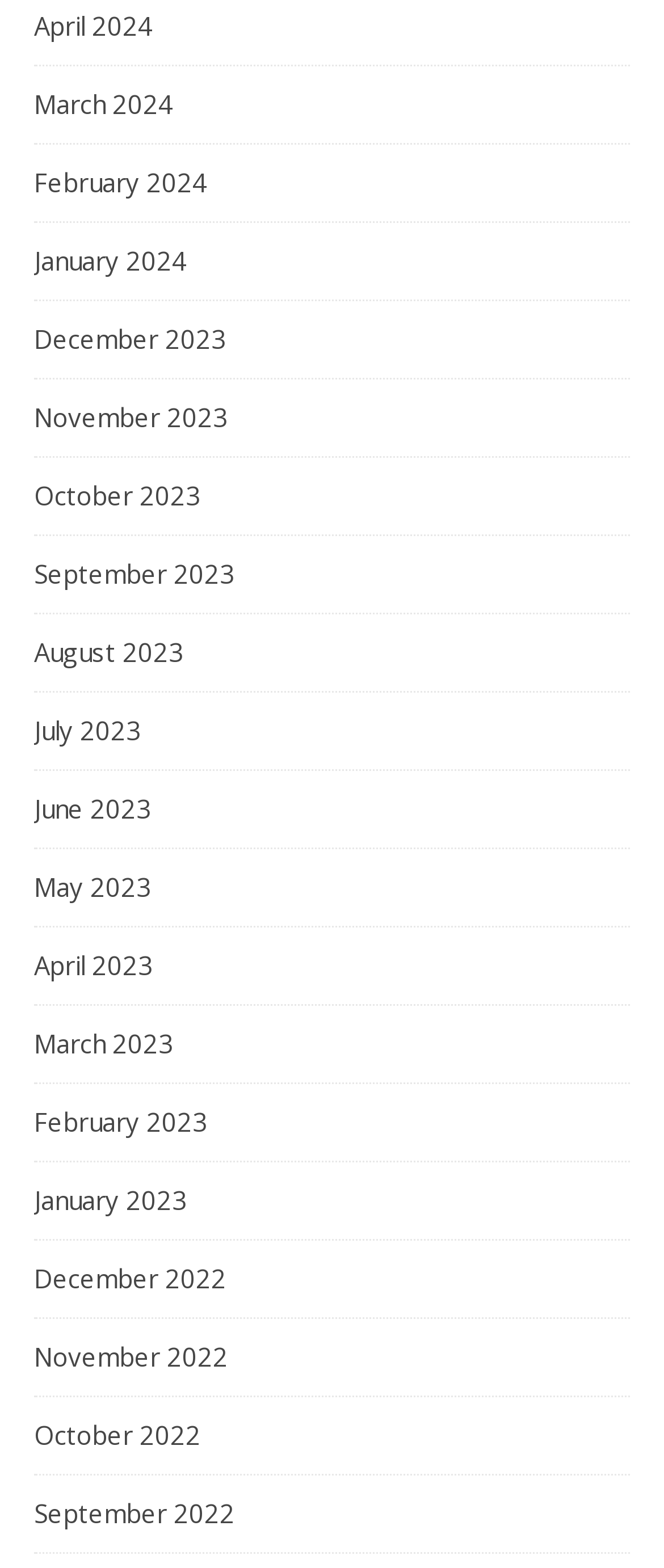Please find the bounding box coordinates of the element that must be clicked to perform the given instruction: "go to February 2023". The coordinates should be four float numbers from 0 to 1, i.e., [left, top, right, bottom].

[0.051, 0.692, 0.313, 0.741]